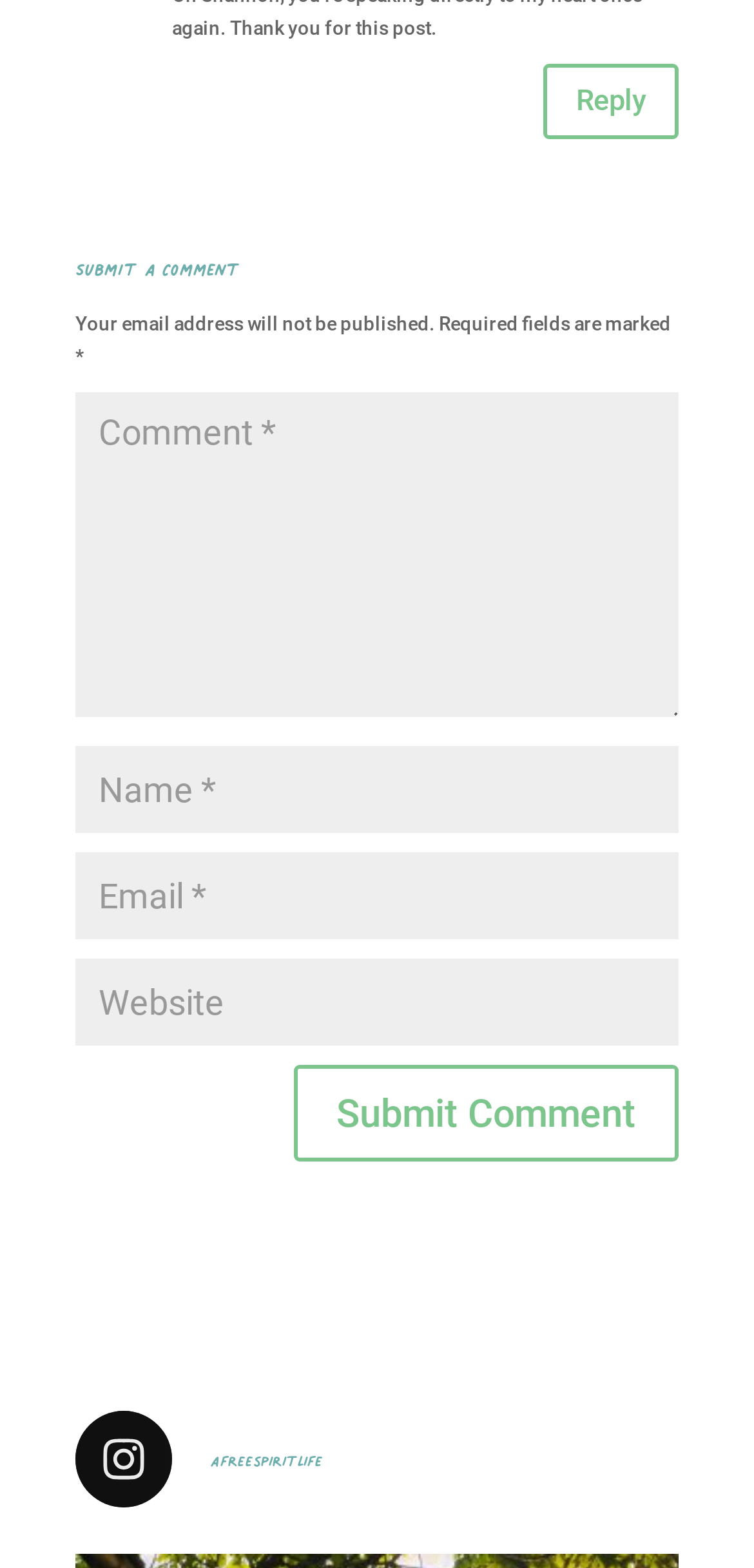Provide a brief response to the question using a single word or phrase: 
What is the text of the link at the bottom?

afreespiritlife